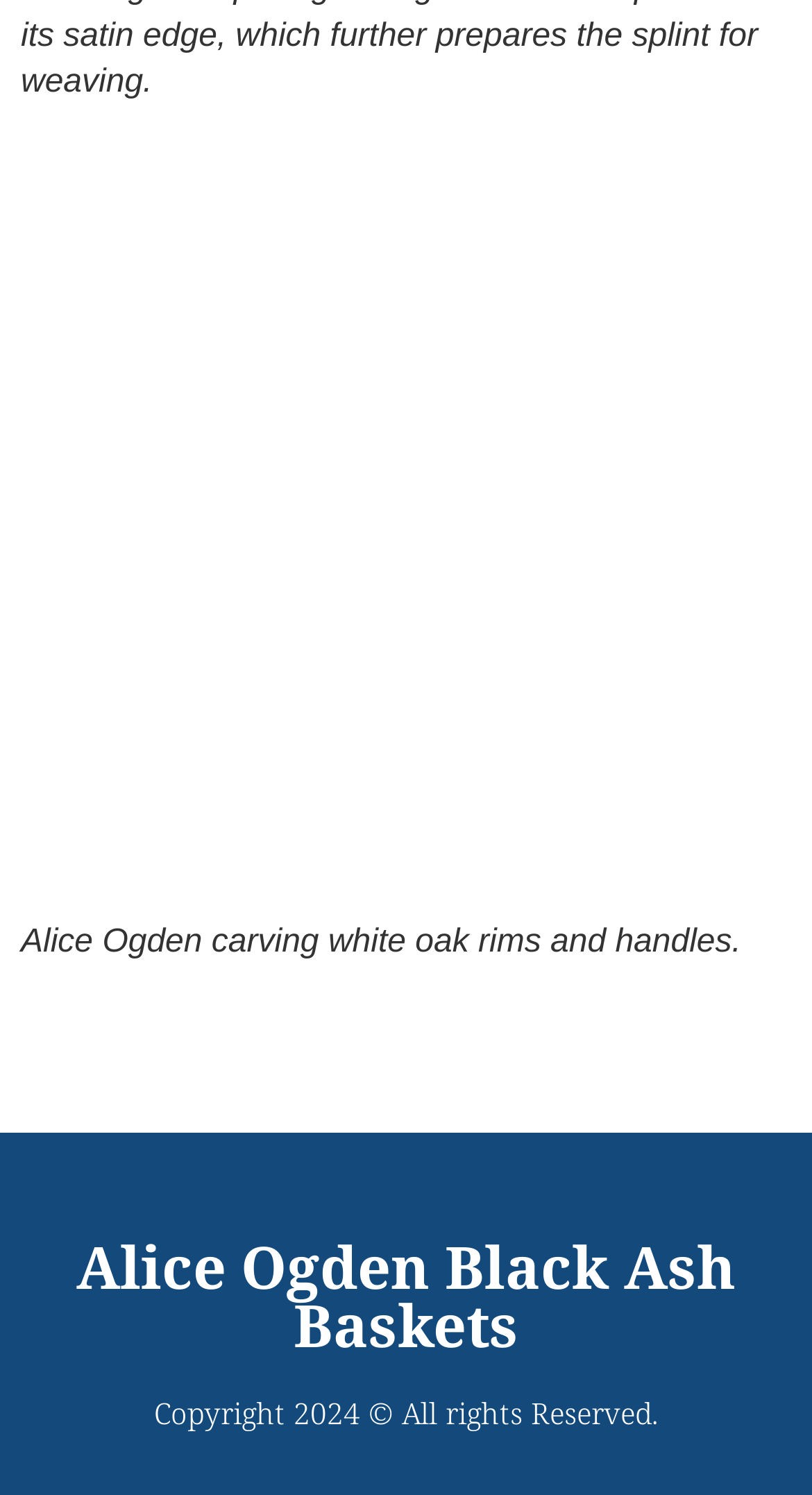What type of baskets does Alice Ogden make?
Answer with a single word or phrase, using the screenshot for reference.

Black Ash Baskets